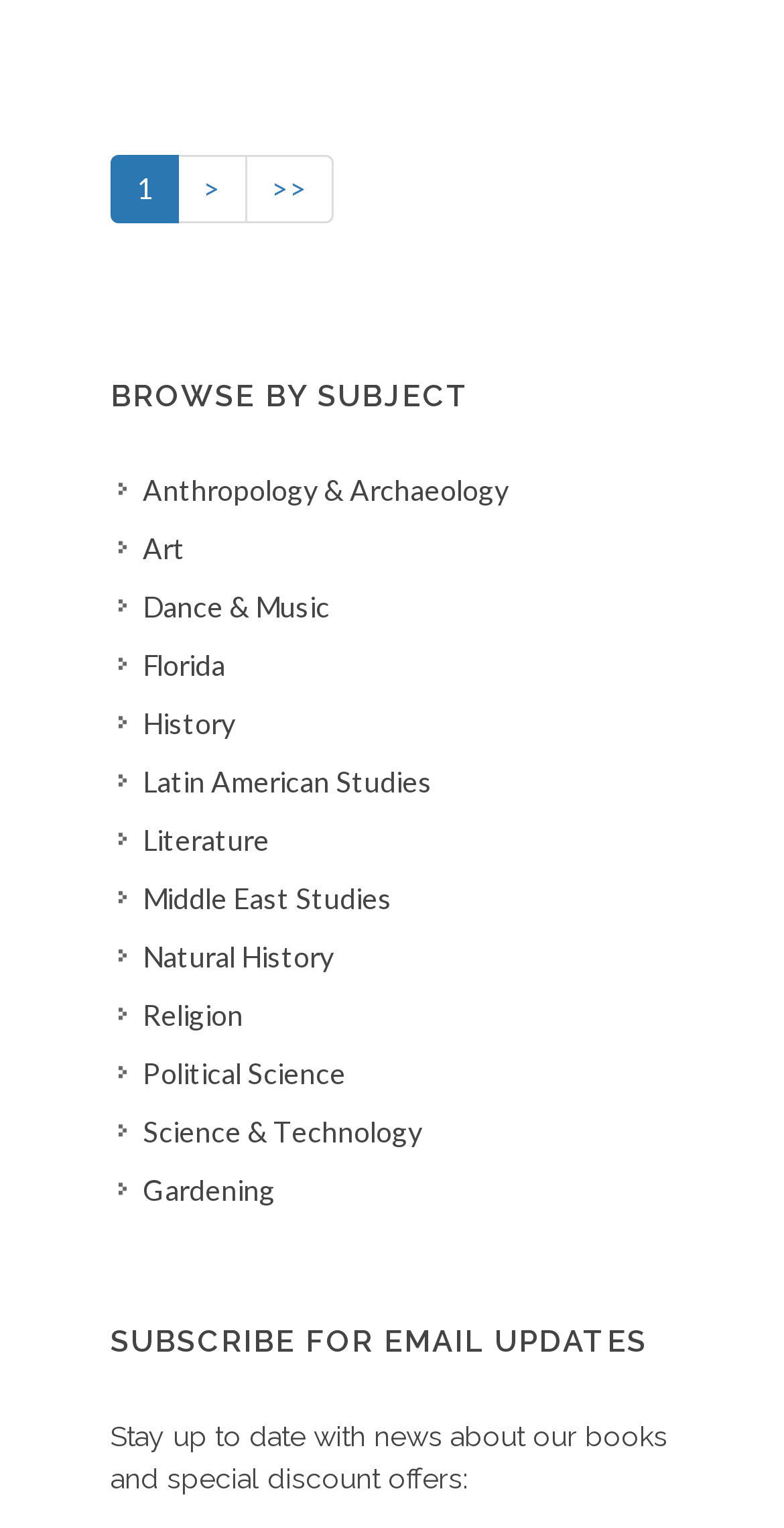Locate the bounding box coordinates of the element that needs to be clicked to carry out the instruction: "Browse Science & Technology". The coordinates should be given as four float numbers ranging from 0 to 1, i.e., [left, top, right, bottom].

[0.151, 0.727, 0.546, 0.755]